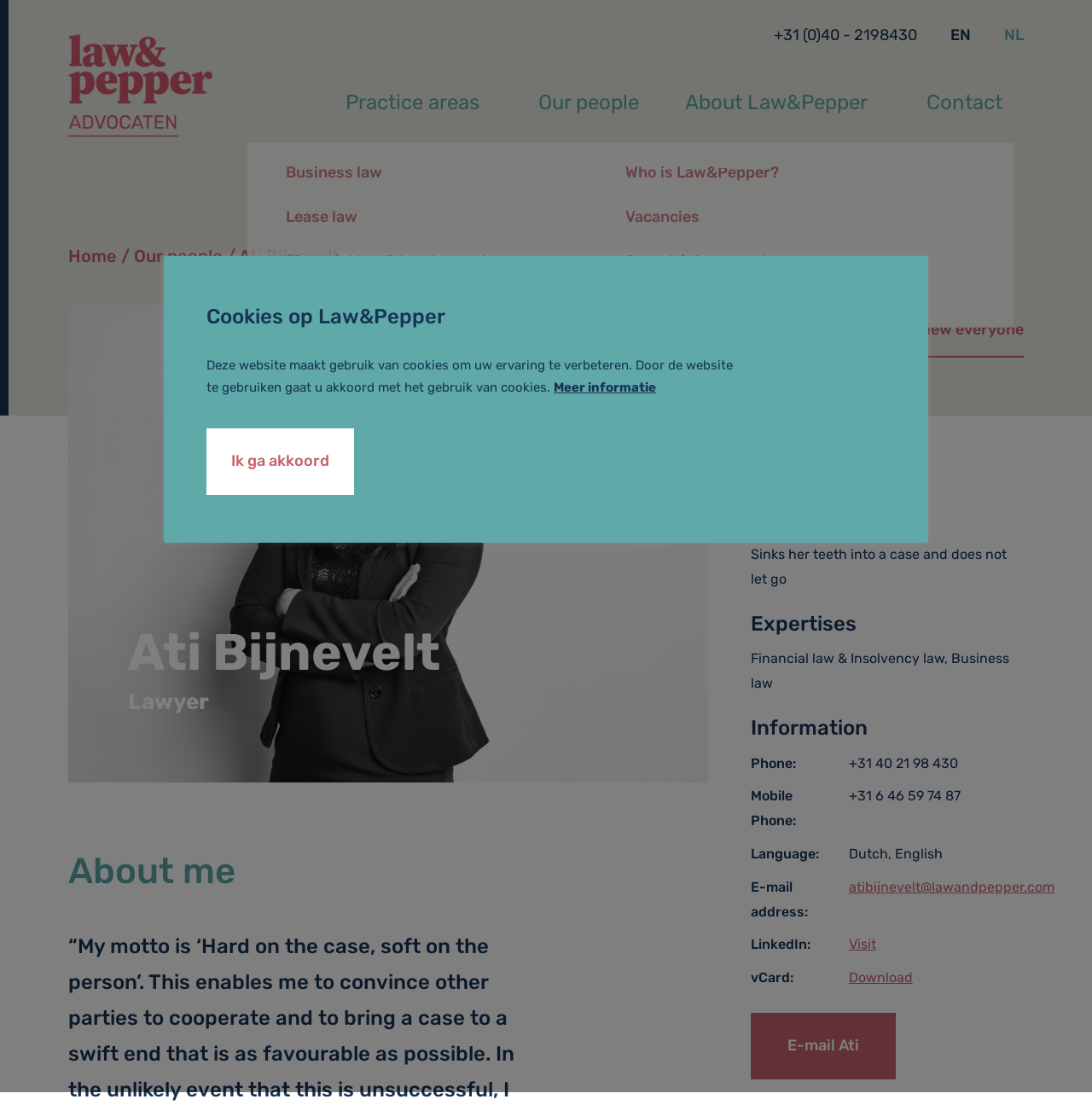Determine the bounding box coordinates for the clickable element required to fulfill the instruction: "Contact Ati Bijnevelt via email". Provide the coordinates as four float numbers between 0 and 1, i.e., [left, top, right, bottom].

[0.777, 0.791, 0.965, 0.805]